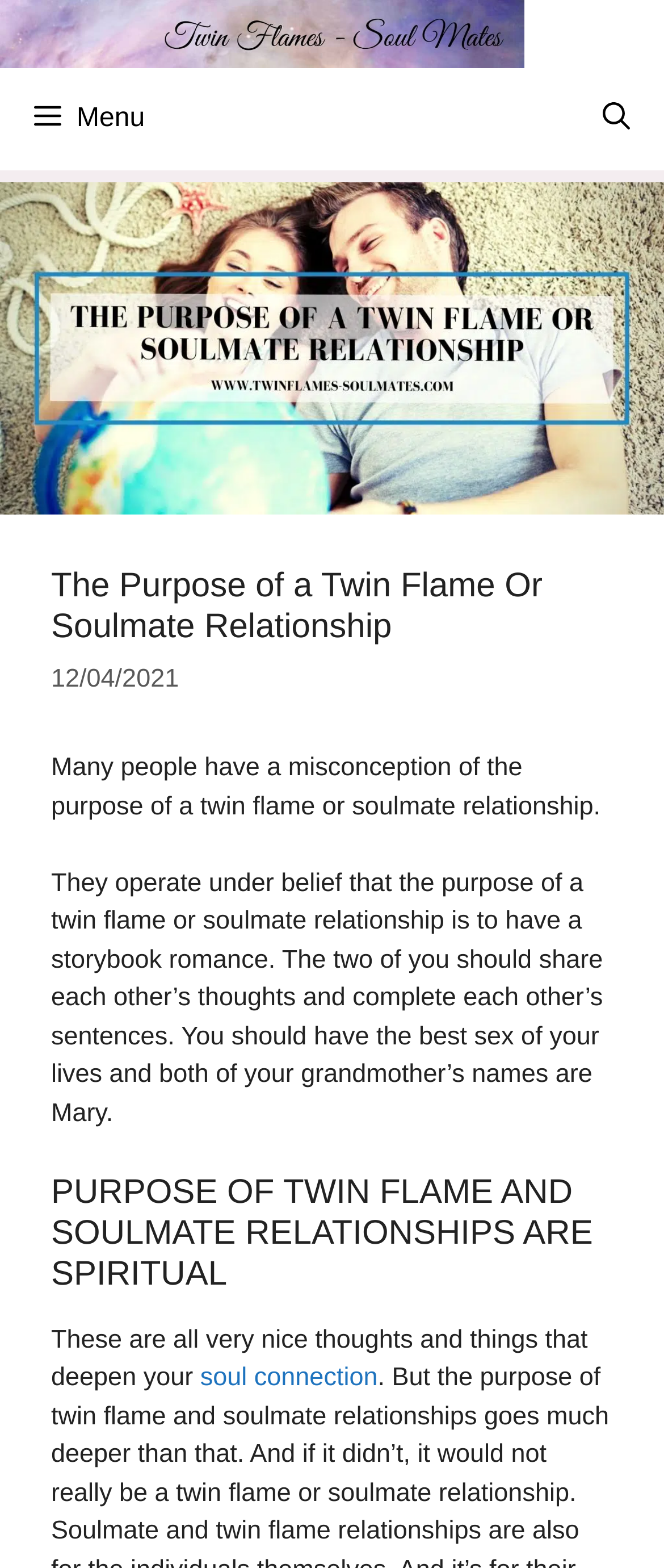Examine the image and give a thorough answer to the following question:
What is the topic of the article?

The topic of the article is about twin flame or soulmate relationships, specifically discussing the purpose and misconception about these types of relationships.